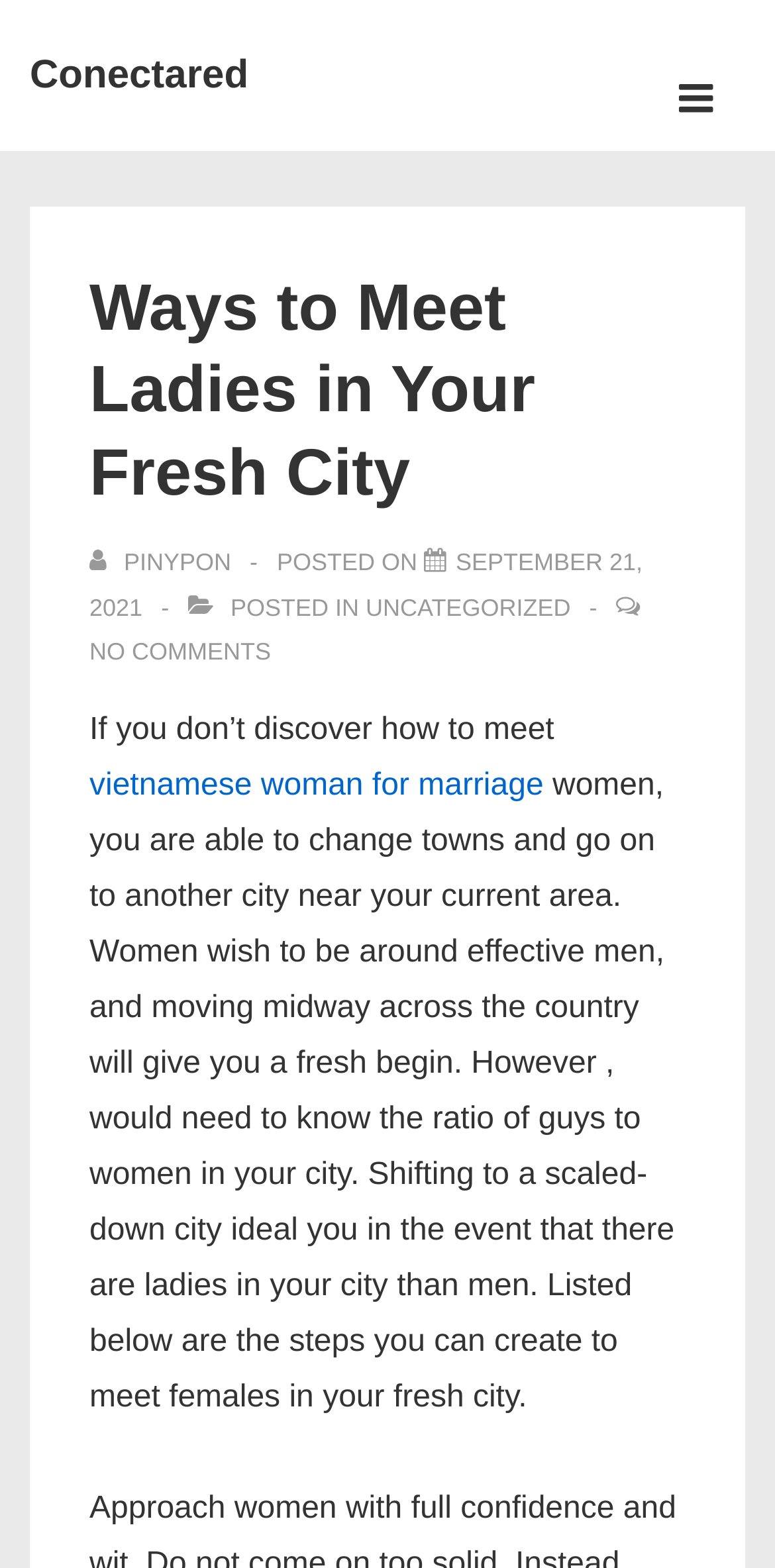Determine the main headline of the webpage and provide its text.

Ways to Meet Ladies in Your Fresh City